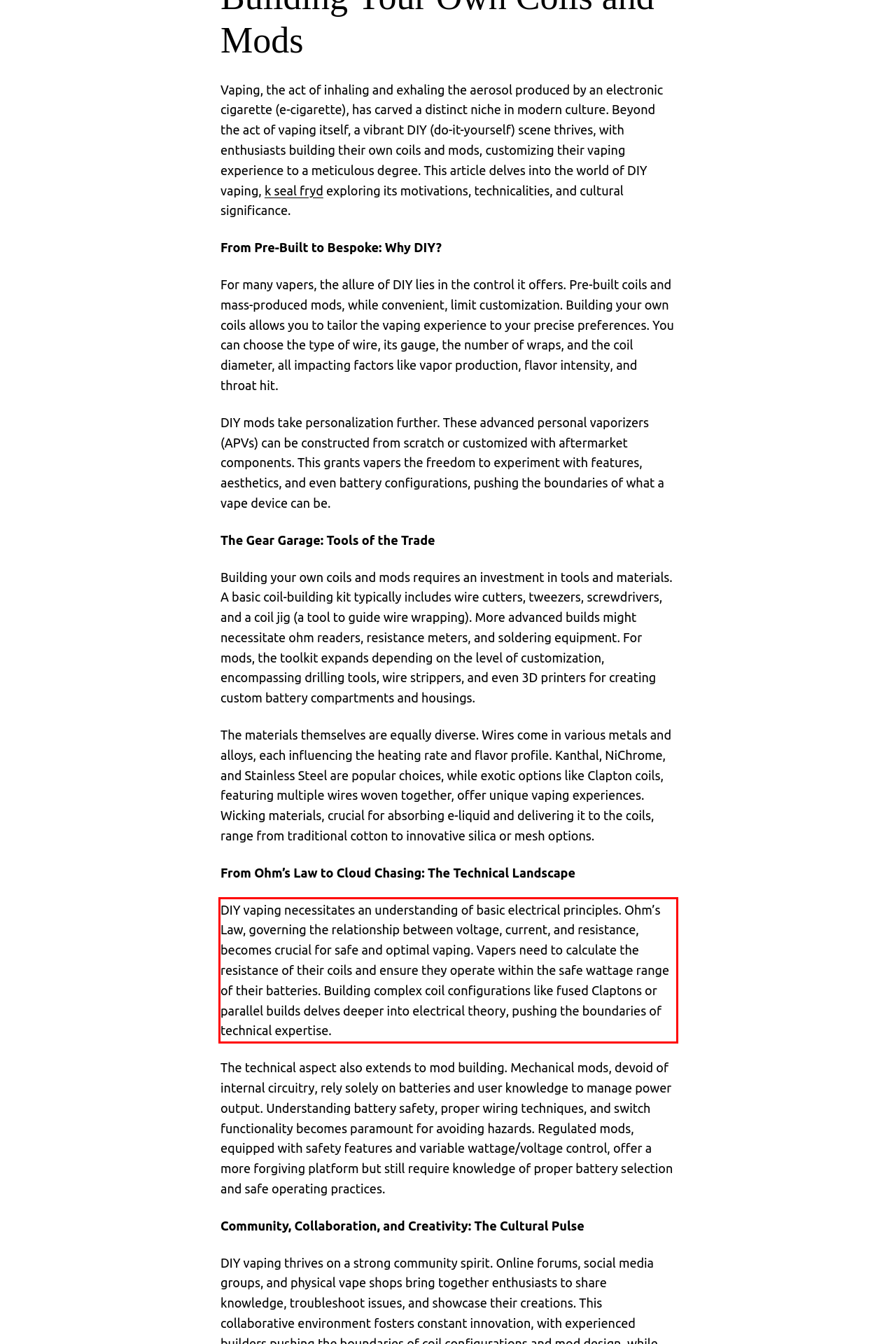You have a screenshot of a webpage with a UI element highlighted by a red bounding box. Use OCR to obtain the text within this highlighted area.

DIY vaping necessitates an understanding of basic electrical principles. Ohm’s Law, governing the relationship between voltage, current, and resistance, becomes crucial for safe and optimal vaping. Vapers need to calculate the resistance of their coils and ensure they operate within the safe wattage range of their batteries. Building complex coil configurations like fused Claptons or parallel builds delves deeper into electrical theory, pushing the boundaries of technical expertise.